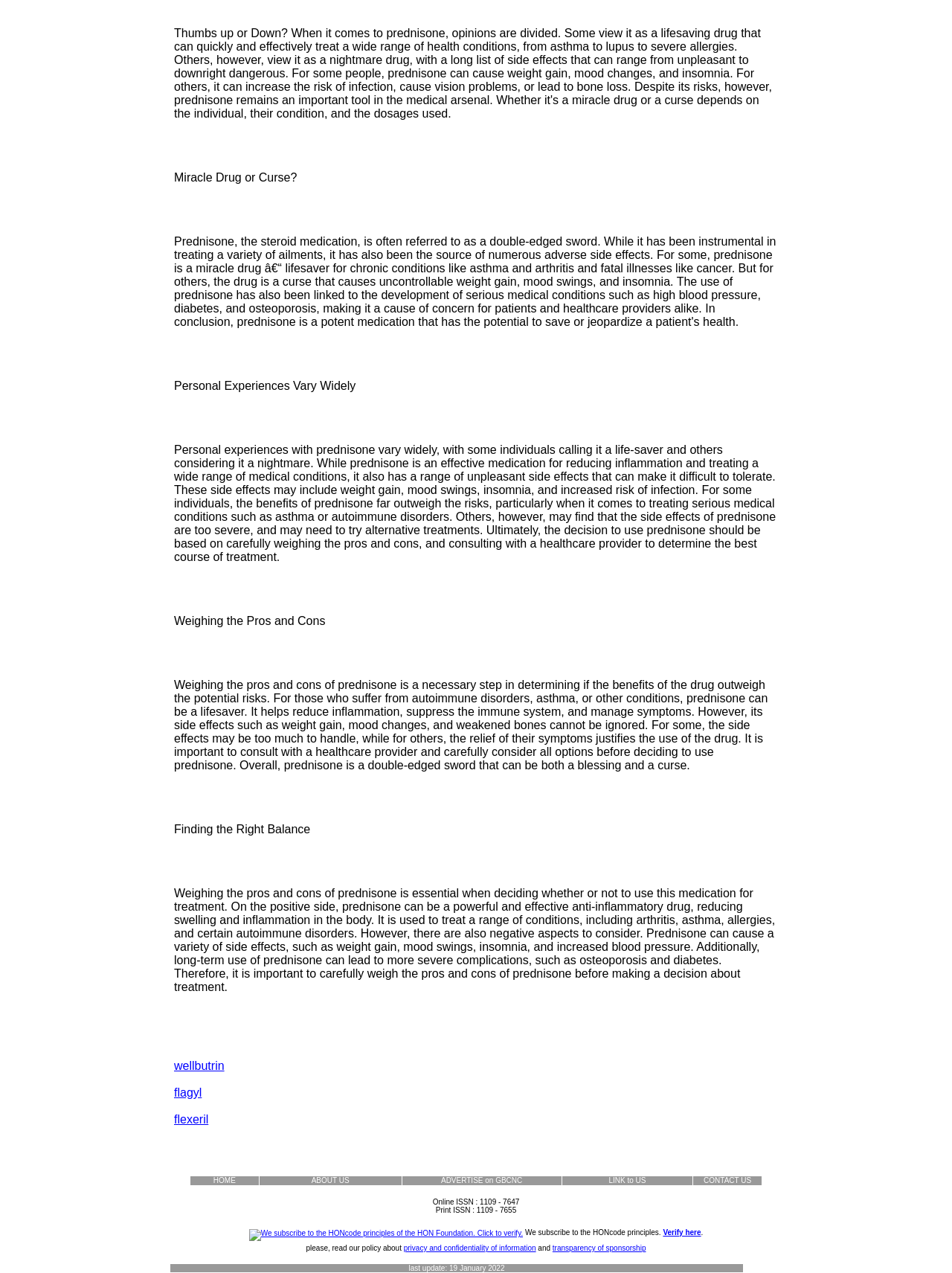Identify the coordinates of the bounding box for the element that must be clicked to accomplish the instruction: "Click on the link to flexeril".

[0.183, 0.874, 0.219, 0.884]